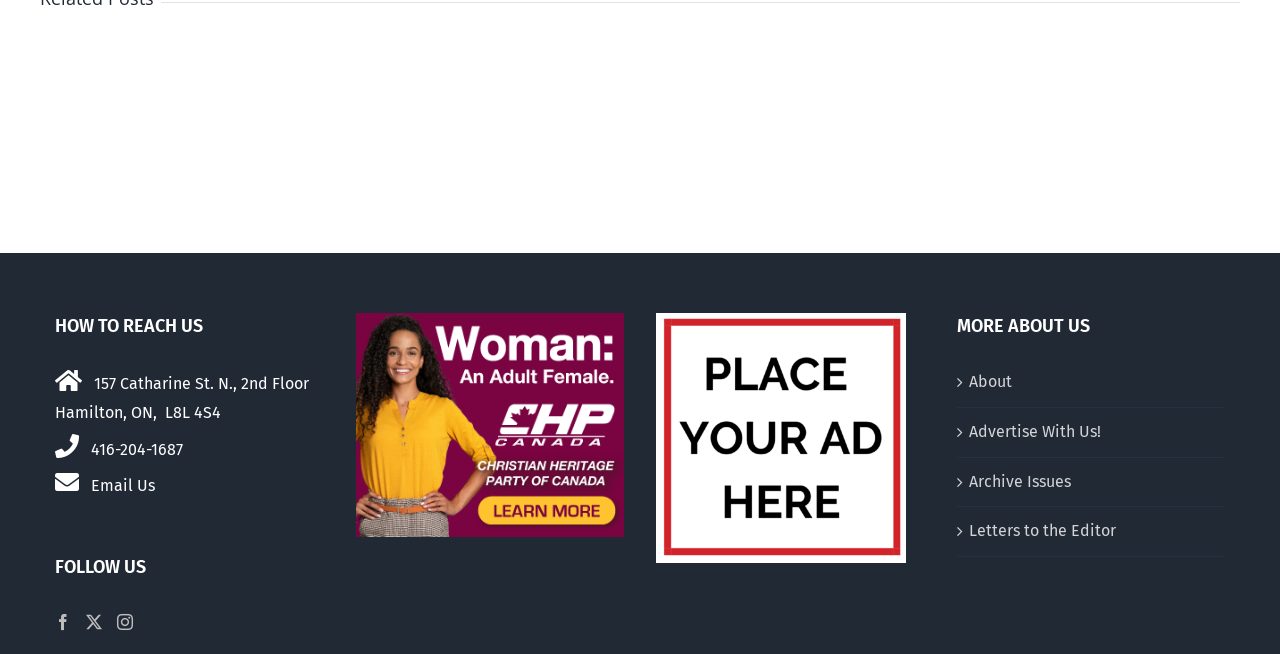Identify the bounding box coordinates for the UI element that matches this description: "About".

[0.757, 0.563, 0.949, 0.607]